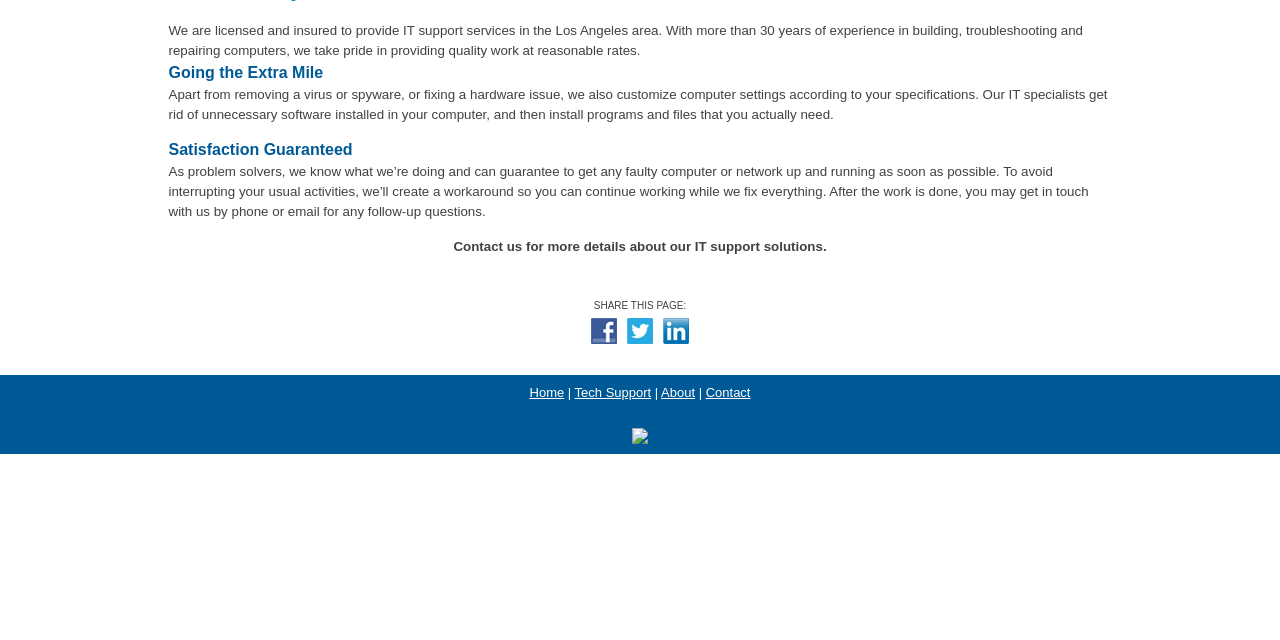Determine the bounding box for the UI element described here: "Privacy Policy".

None